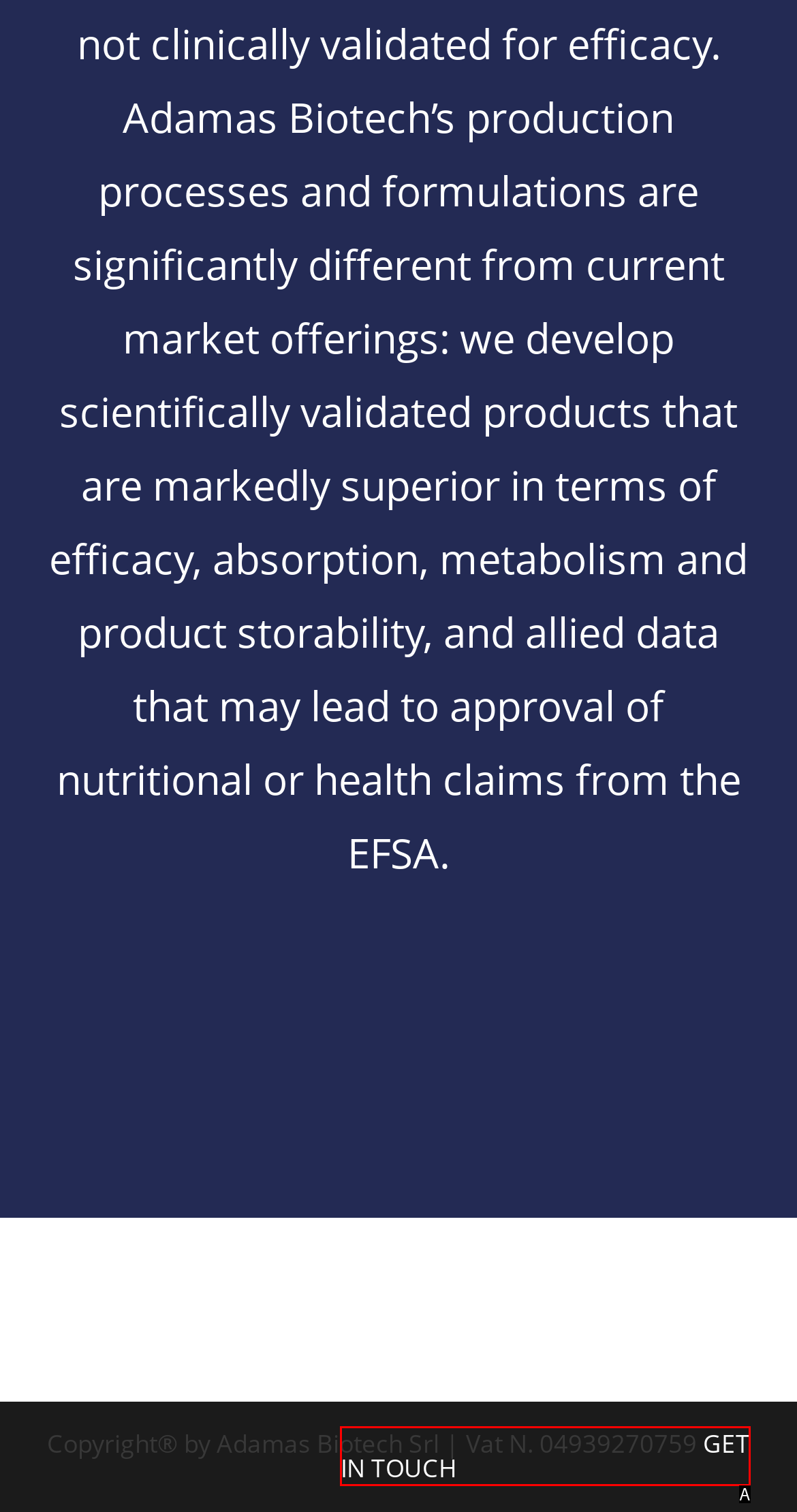Find the option that best fits the description: kembartogel. Answer with the letter of the option.

None